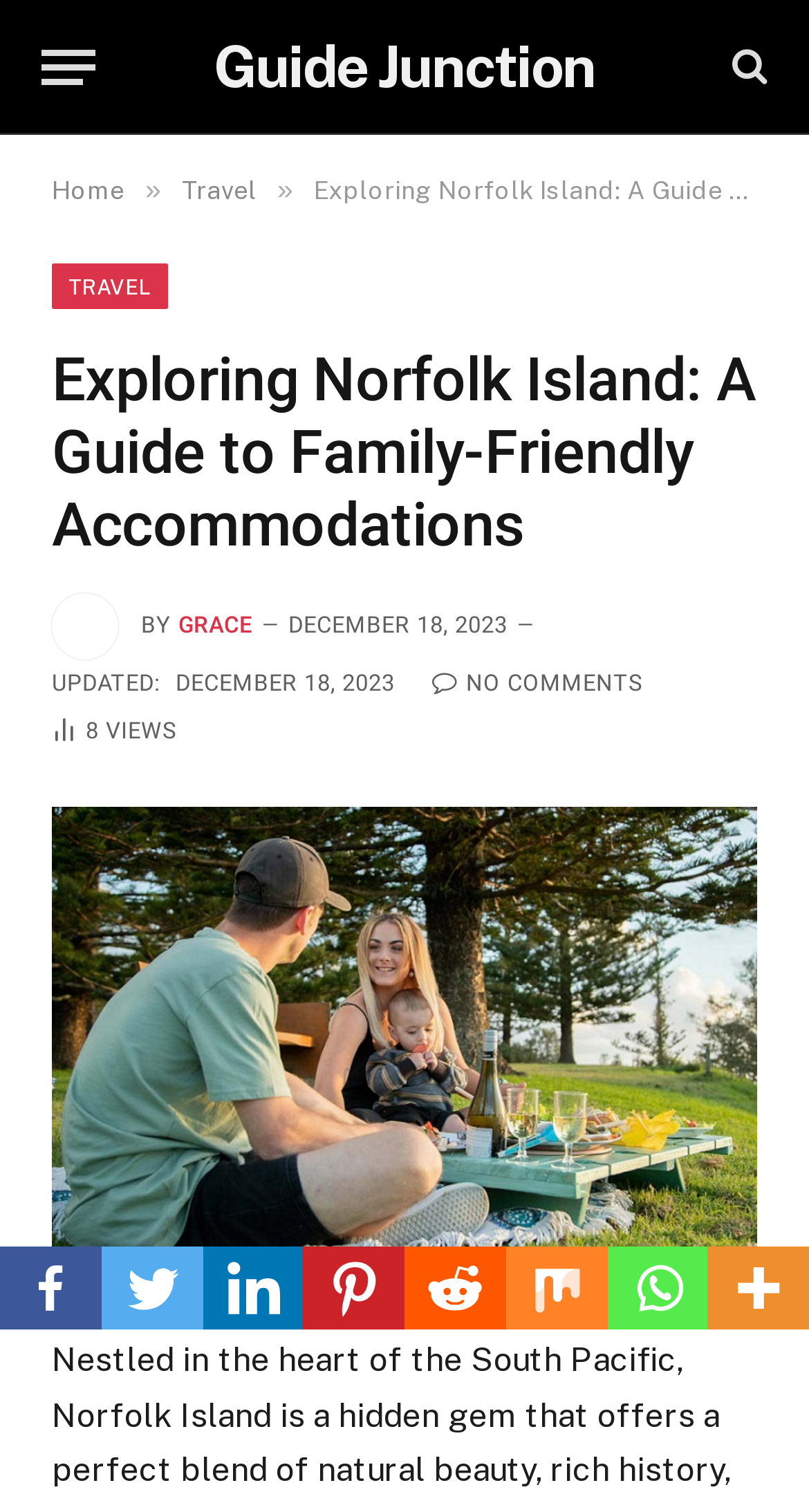Present a detailed account of what is displayed on the webpage.

The webpage is about exploring Norfolk Island and finding the right accommodation for families. At the top left, there is a menu button and a link to "Guide Junction". On the top right, there is a search icon and a link to the homepage. Below the top section, there is a navigation menu with links to "Home" and "Travel".

The main content of the webpage starts with a heading that reads "Exploring Norfolk Island: A Guide to Family-Friendly Accommodations". Below the heading, there is an image of a person named "Grace" and a byline with the author's name. The publication date and time are displayed next to the author's name.

The main article is divided into sections, with a large image taking up most of the width of the page. There are social media sharing links at the bottom of the page, including Facebook, Twitter, Linkedin, Pinterest, Reddit, Mix, and Whatsapp. There are a total of 7 images on the page, including the author's image and the social media icons. There are 14 links on the page, including the navigation menu, social media links, and links within the article.